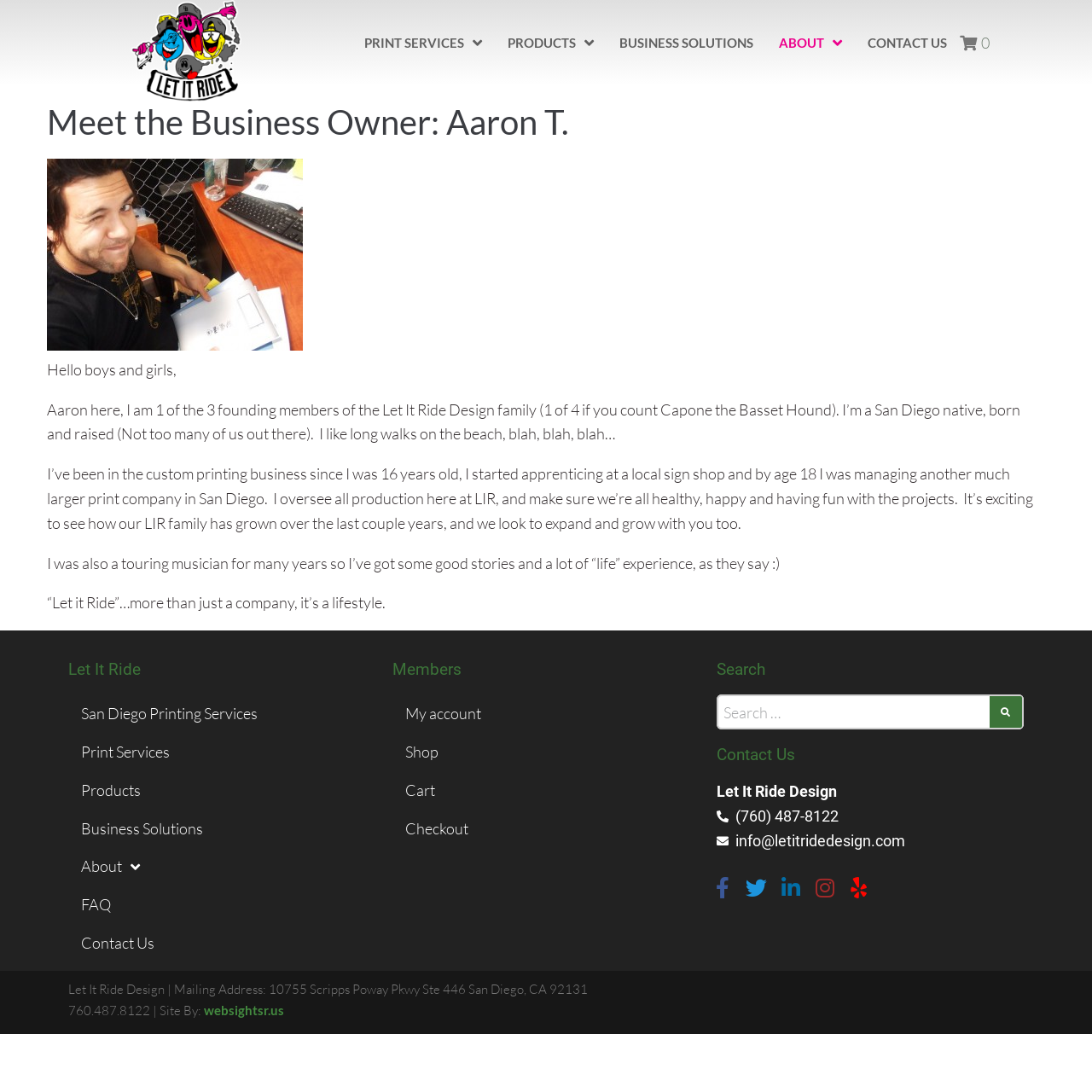Please respond in a single word or phrase: 
What is the profession of Aaron, the business owner?

Custom printing business